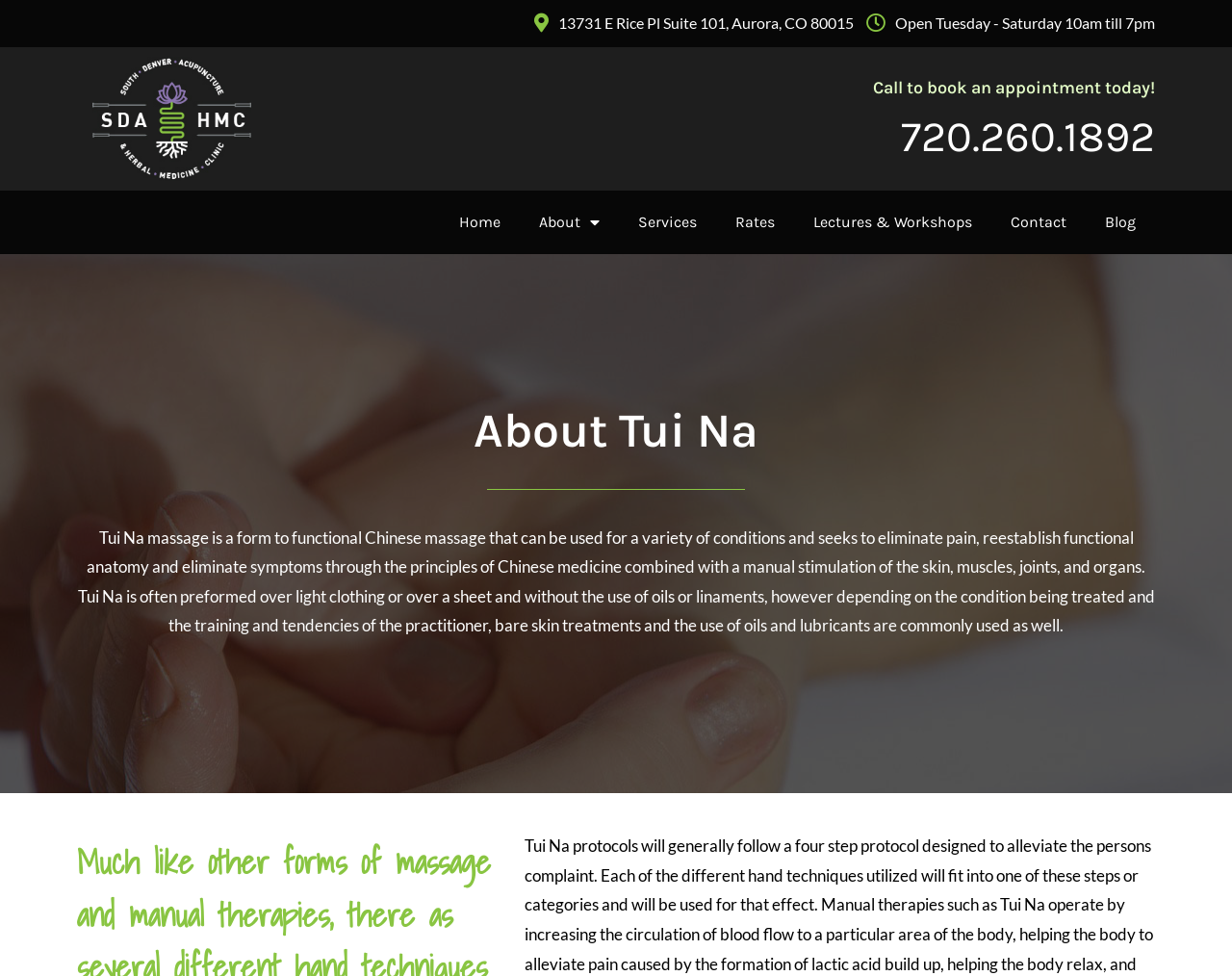Specify the bounding box coordinates for the region that must be clicked to perform the given instruction: "Call the phone number".

[0.731, 0.114, 0.937, 0.166]